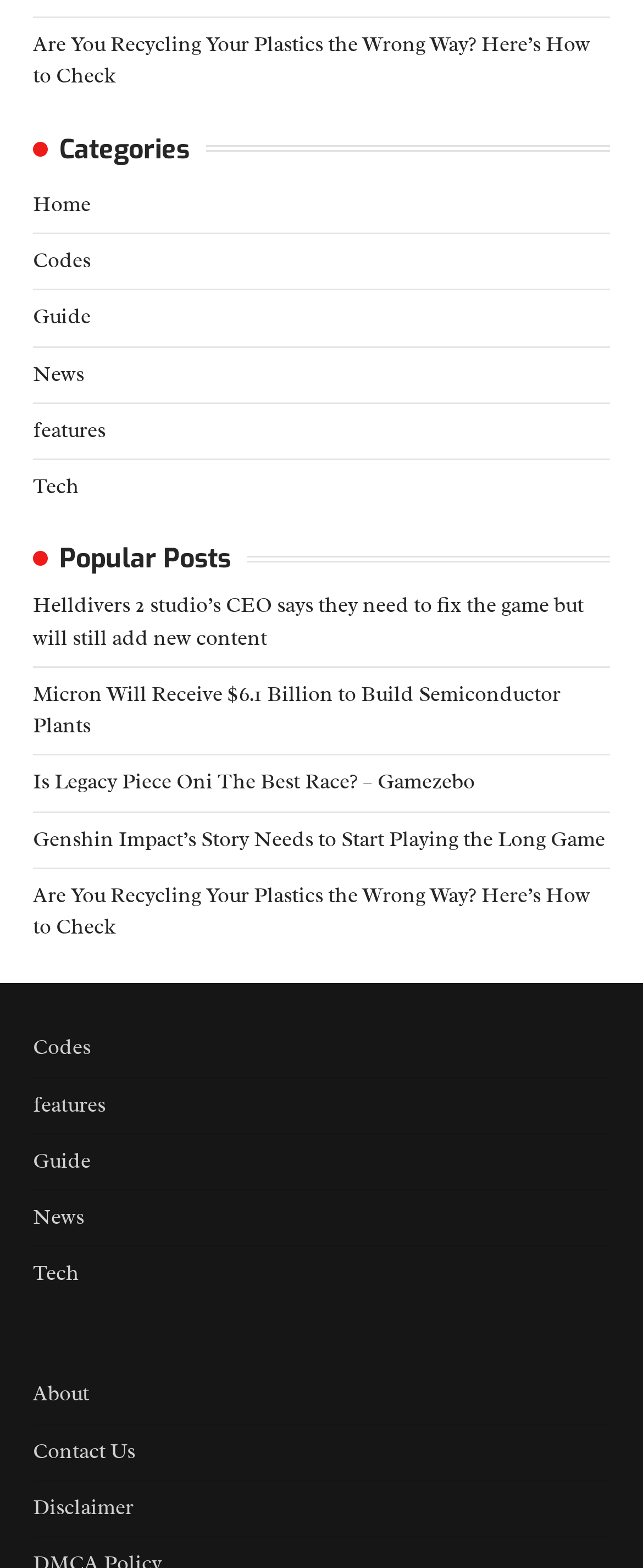Identify the bounding box coordinates necessary to click and complete the given instruction: "check Allison's email".

None